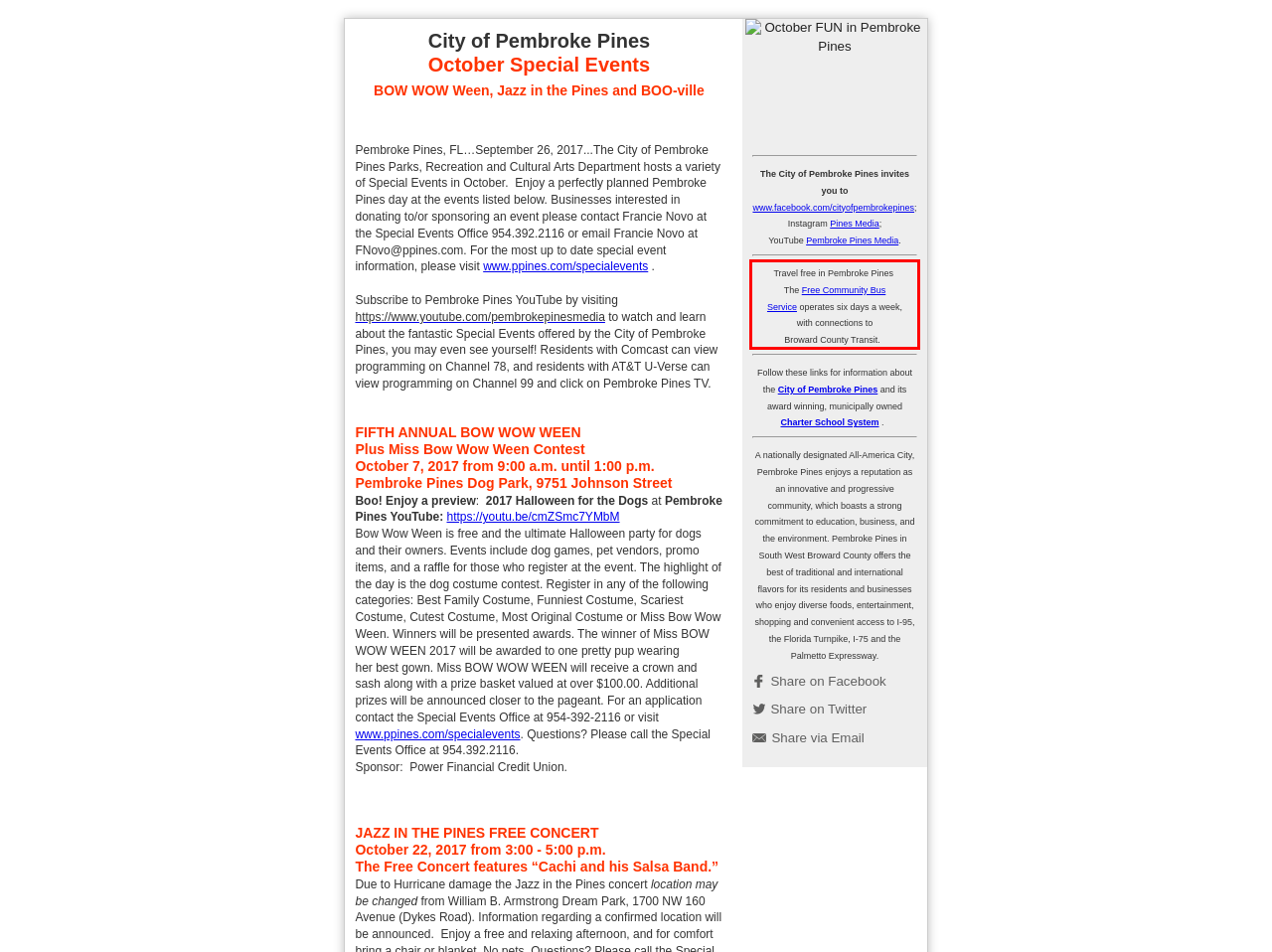Identify the text within the red bounding box on the webpage screenshot and generate the extracted text content.

Travel free in Pembroke Pines The Free Community Bus Service operates six days a week, with connections to Broward County Transit.